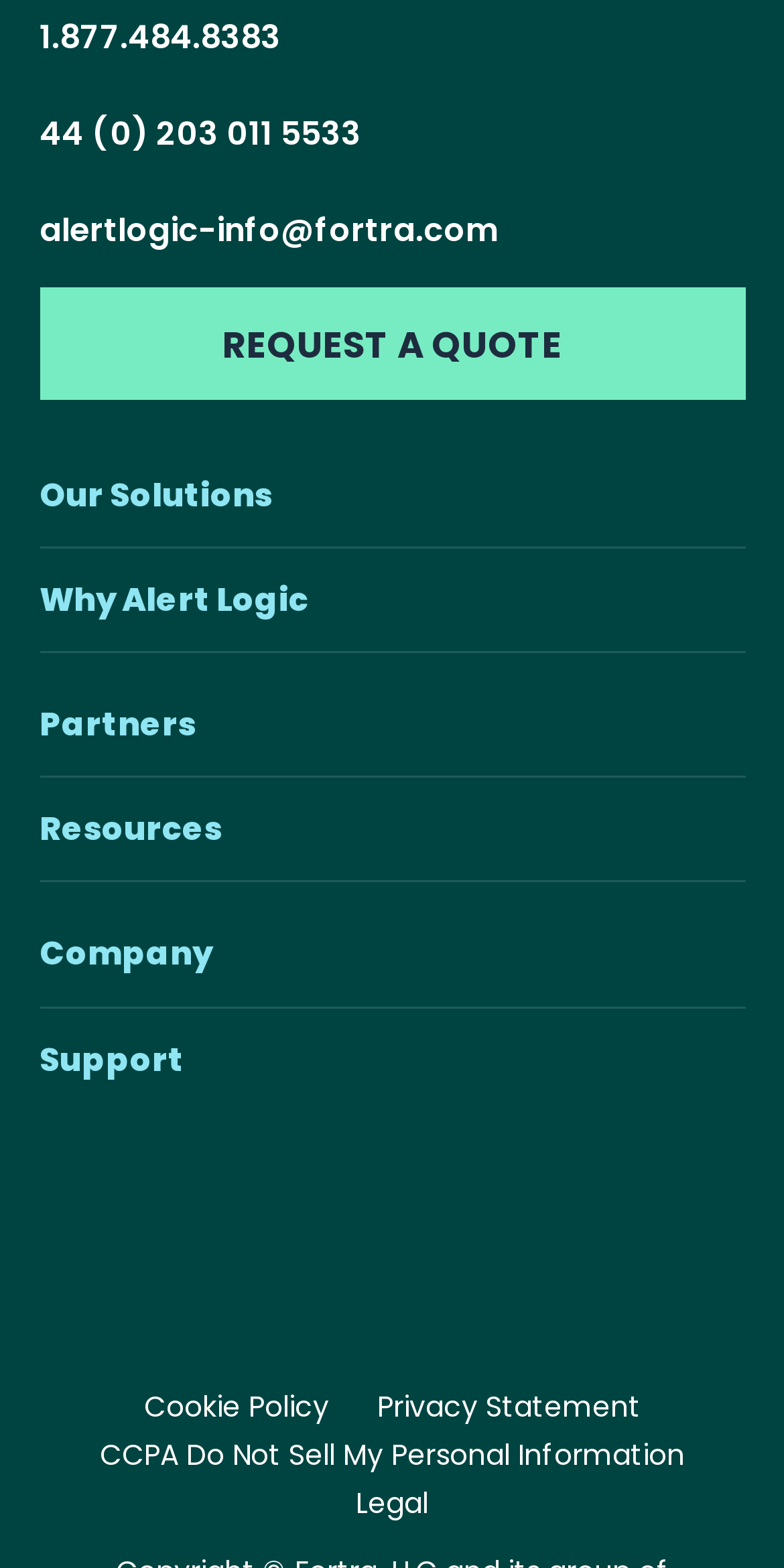What is the phone number for international callers?
Use the screenshot to answer the question with a single word or phrase.

44 (0) 203 011 5533